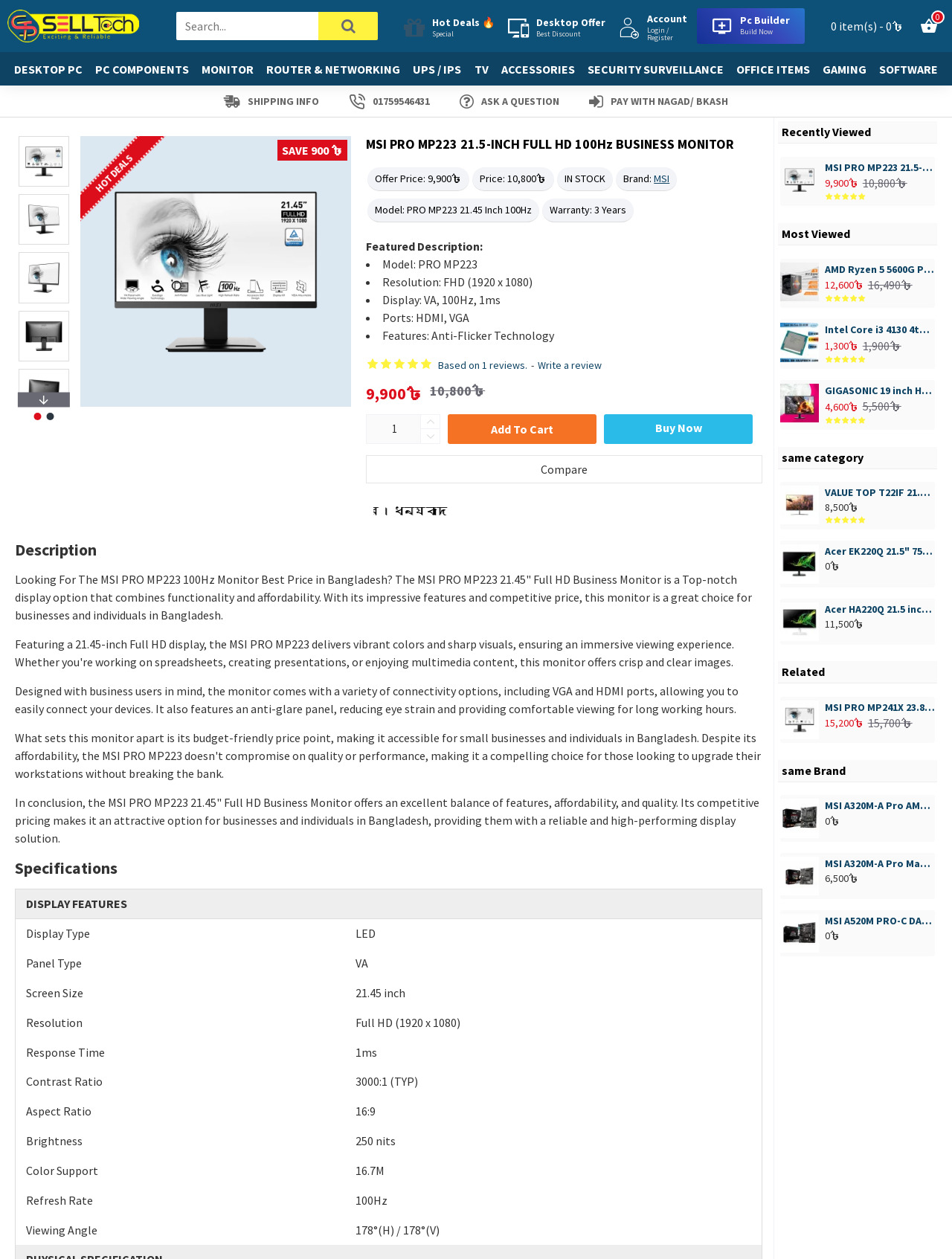Locate the bounding box of the UI element described in the following text: "Ask a question".

[0.467, 0.068, 0.603, 0.093]